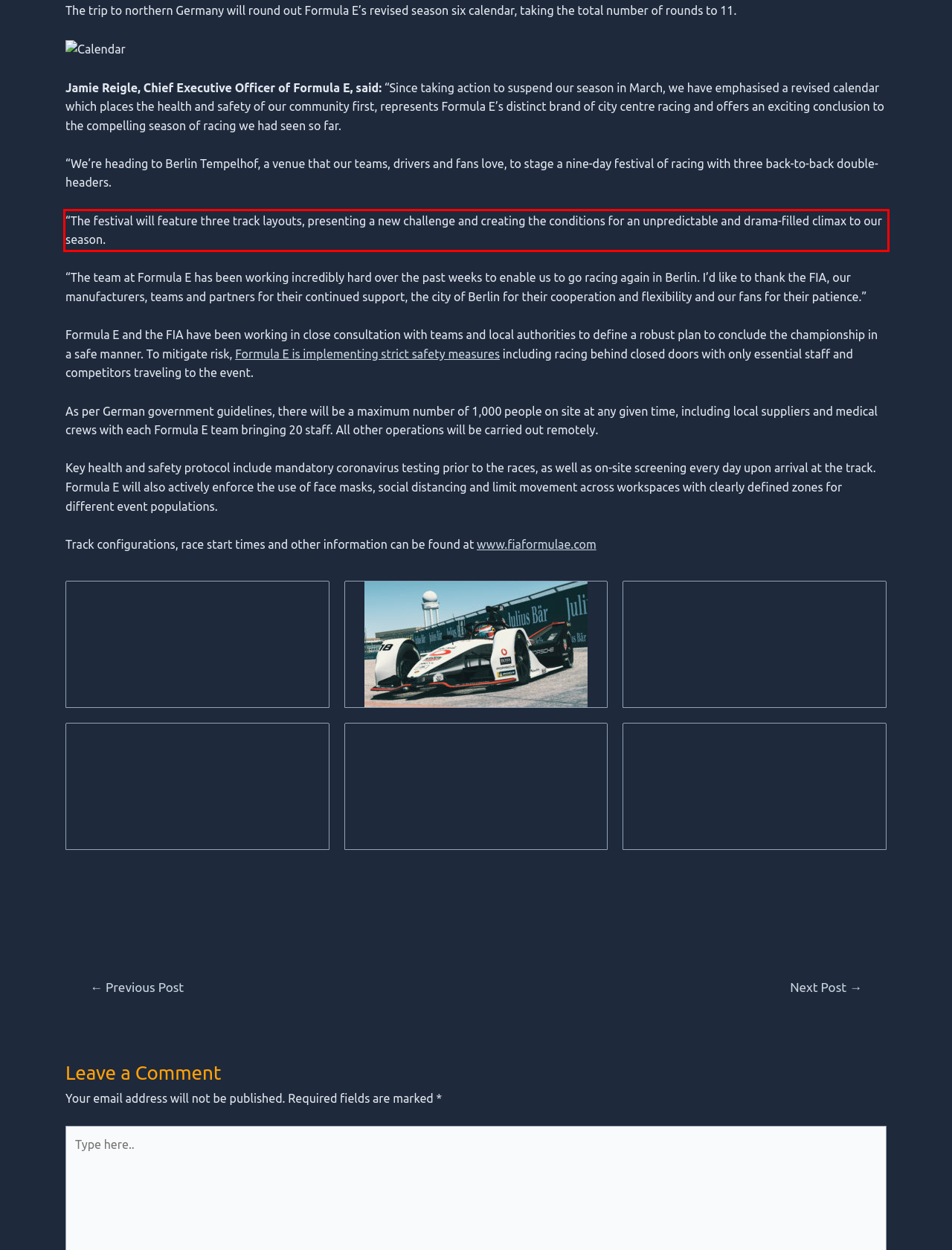Please look at the webpage screenshot and extract the text enclosed by the red bounding box.

“The festival will feature three track layouts, presenting a new challenge and creating the conditions for an unpredictable and drama-filled climax to our season.